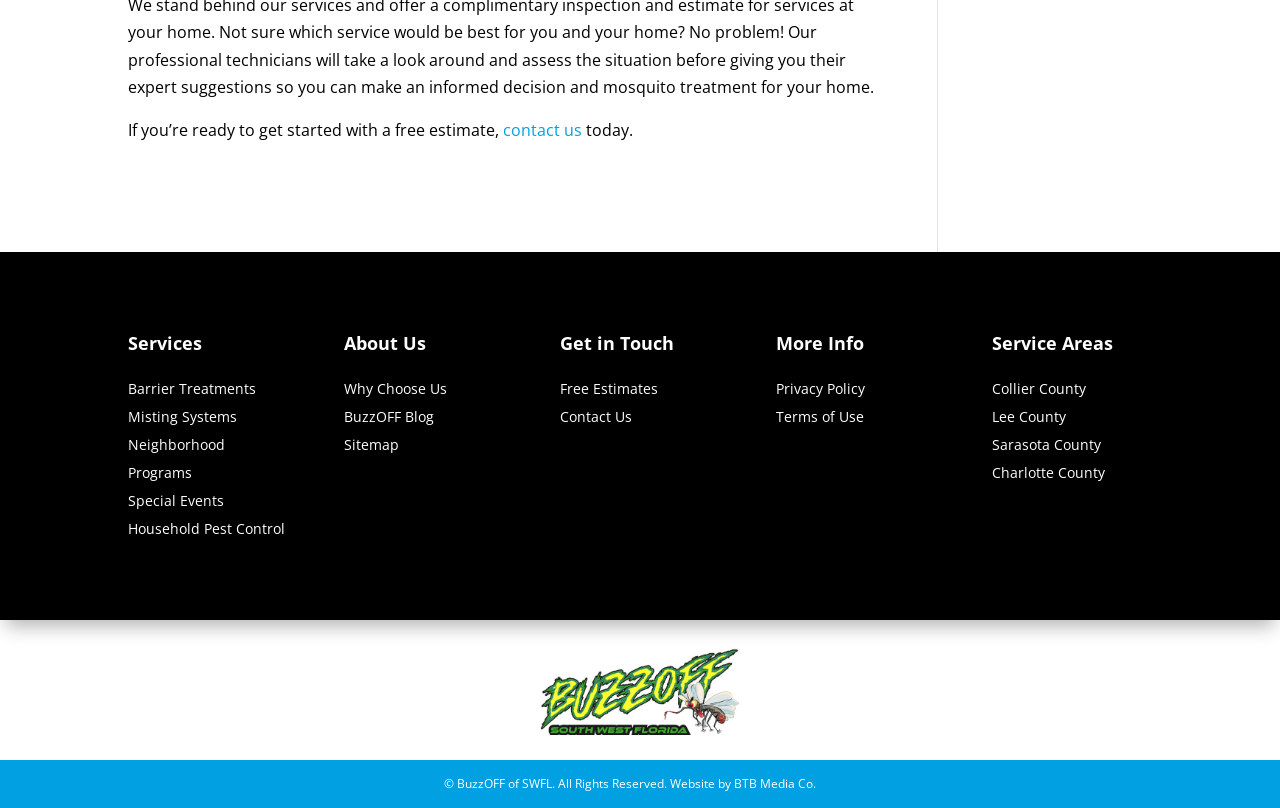What counties are mentioned as service areas?
Please look at the screenshot and answer in one word or a short phrase.

Collier, Lee, Sarasota, Charlotte